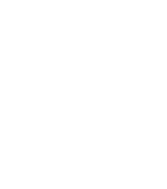What is the design style of the graphic?
Analyze the image and deliver a detailed answer to the question.

The graphic's design is described as minimalist and sleek, aligning with contemporary aesthetics, which appeals to listeners and enhances the overall experience of connecting with the artist's work online.